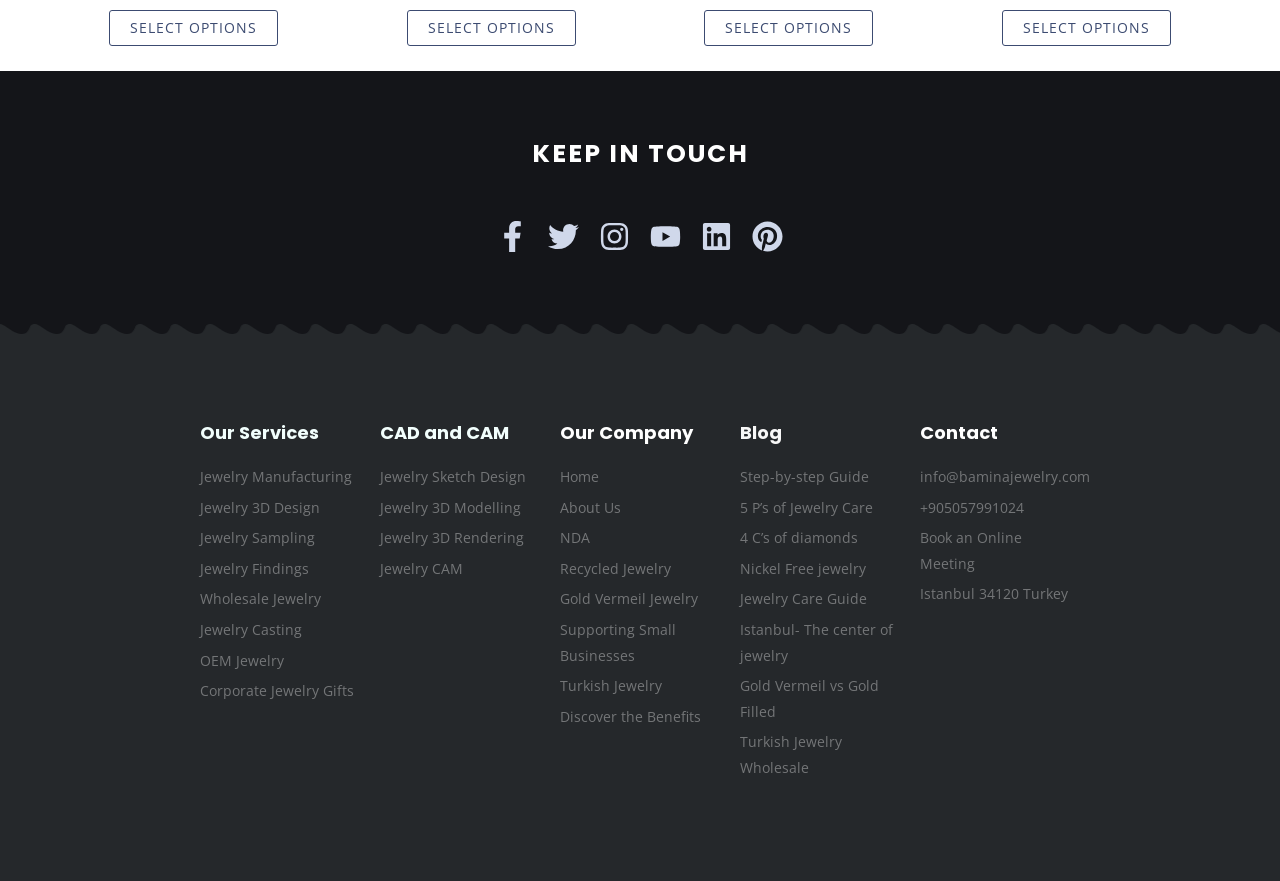Determine the bounding box coordinates of the clickable element to achieve the following action: 'Select options for 925 Sterling Silver Oxidized Masked Men Ring'. Provide the coordinates as four float values between 0 and 1, formatted as [left, top, right, bottom].

[0.085, 0.012, 0.217, 0.053]